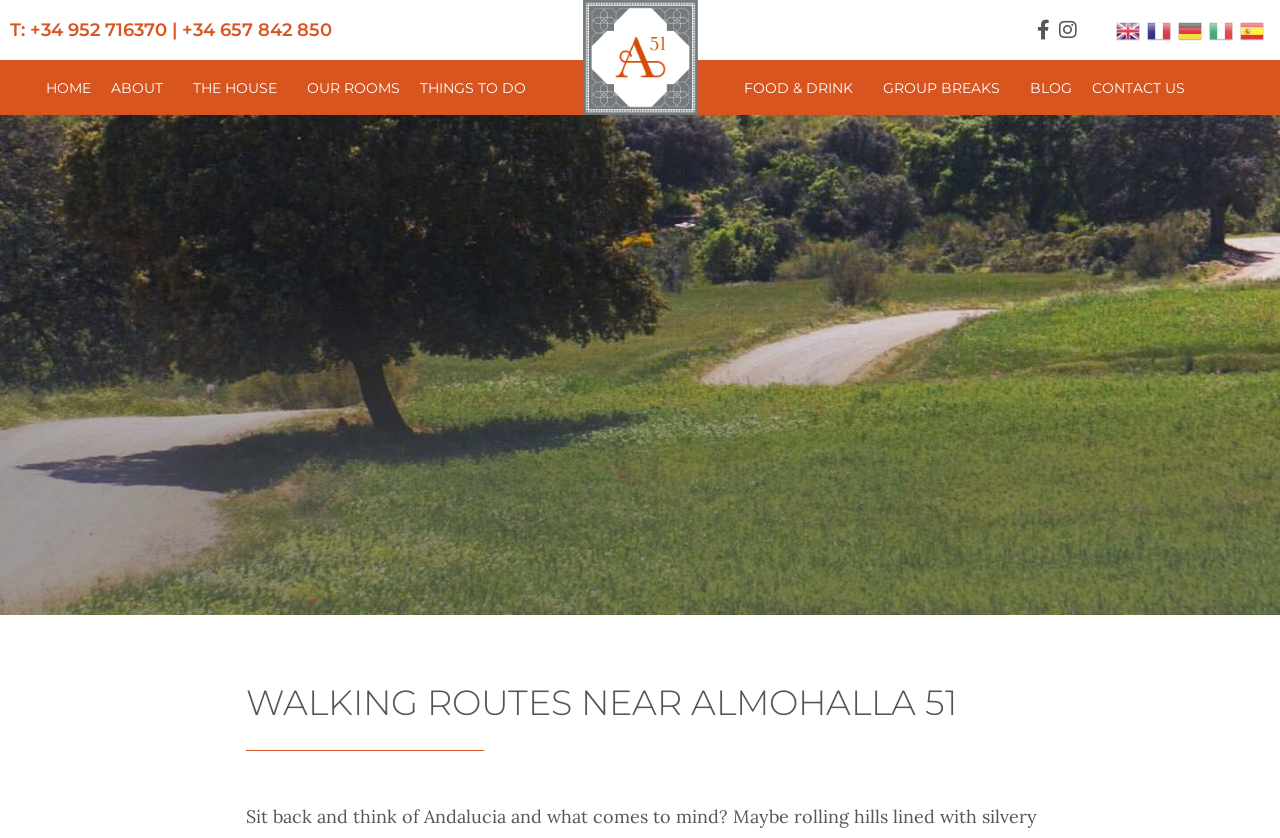How many main menu items are there?
Answer the question using a single word or phrase, according to the image.

9